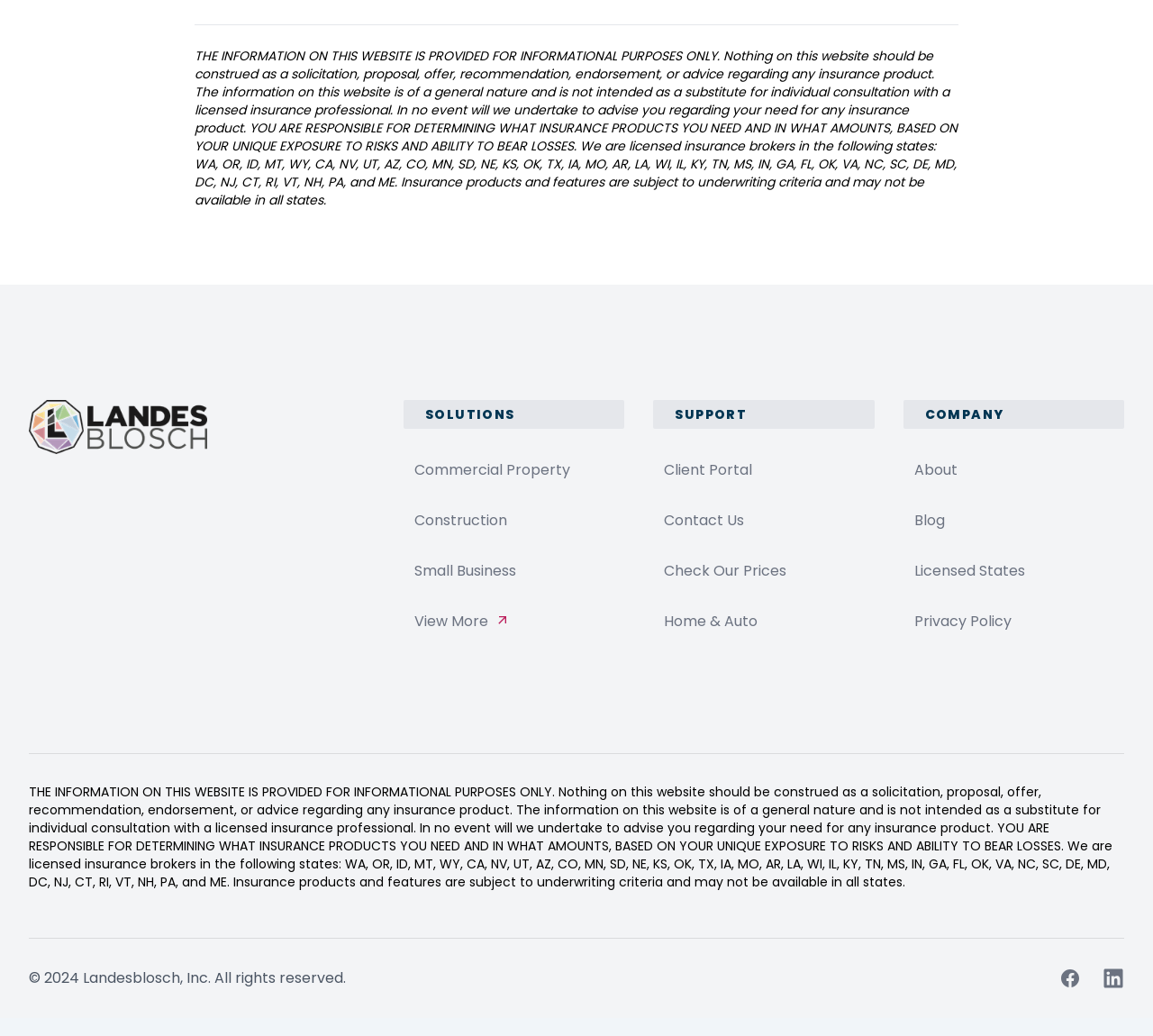In which states are insurance brokers licensed?
Based on the image, give a concise answer in the form of a single word or short phrase.

Multiple states